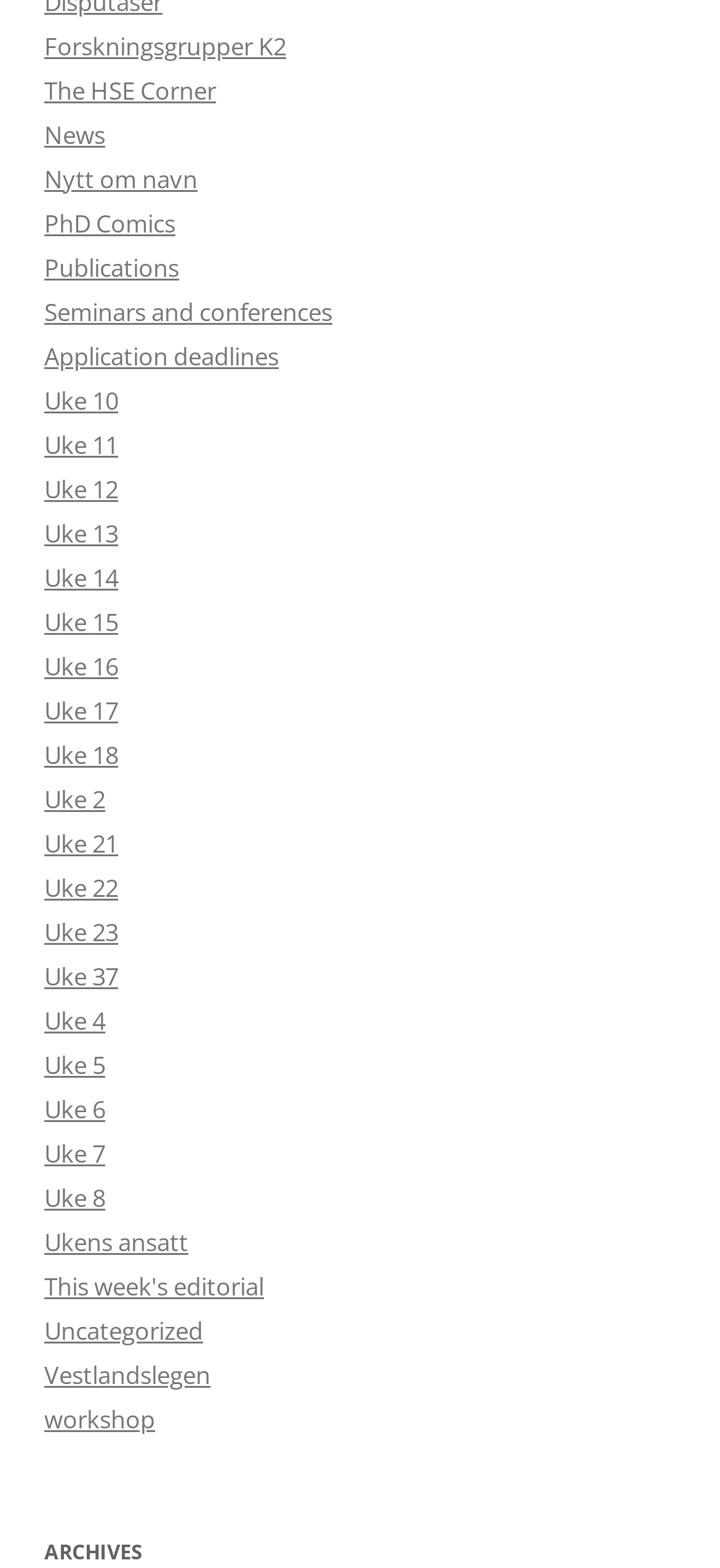Find the bounding box coordinates of the element's region that should be clicked in order to follow the given instruction: "Explore PhD Comics". The coordinates should consist of four float numbers between 0 and 1, i.e., [left, top, right, bottom].

[0.062, 0.131, 0.244, 0.153]